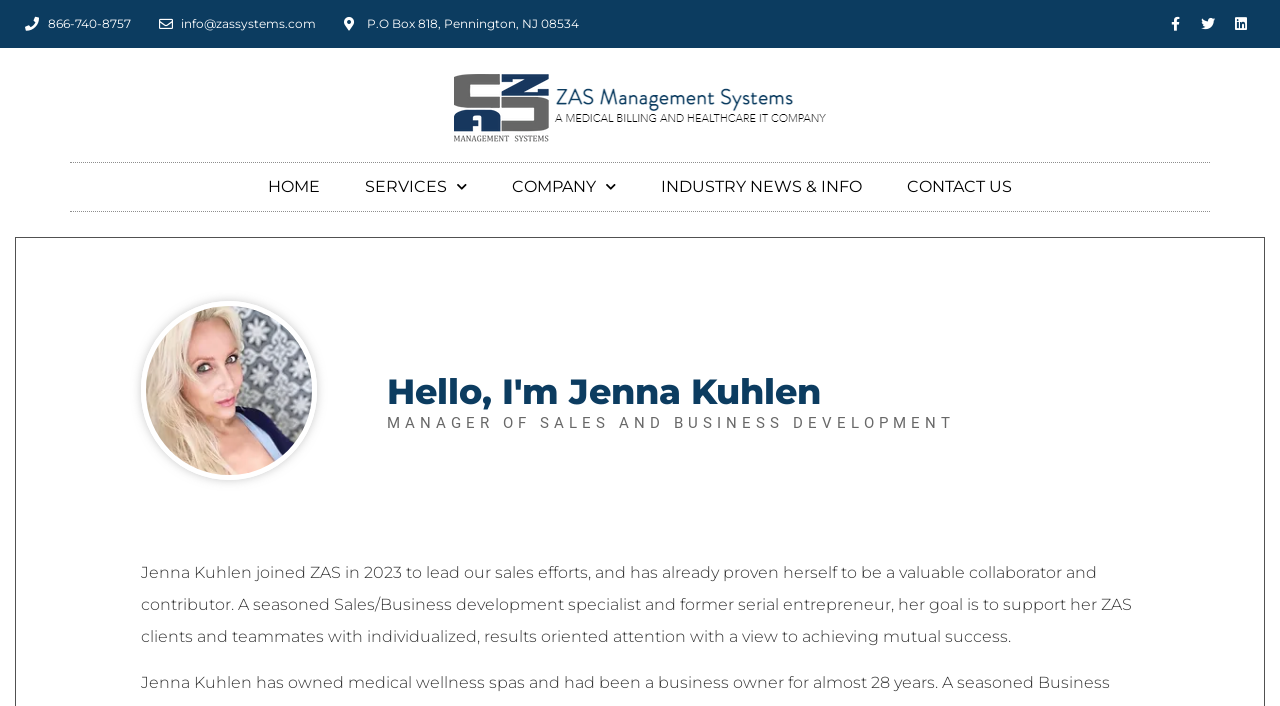Could you locate the bounding box coordinates for the section that should be clicked to accomplish this task: "Visit Facebook page".

[0.907, 0.014, 0.929, 0.054]